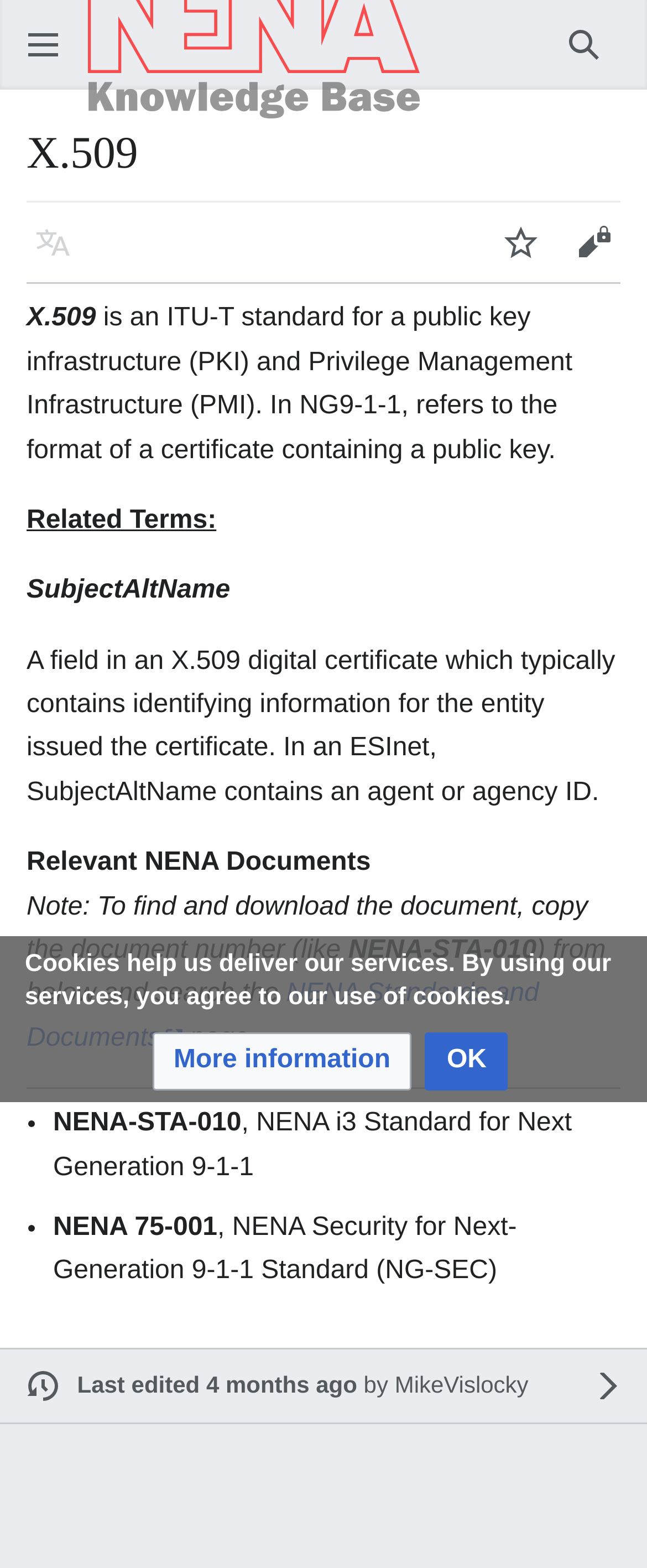What is the purpose of SubjectAltName?
Respond with a short answer, either a single word or a phrase, based on the image.

Contains identifying information